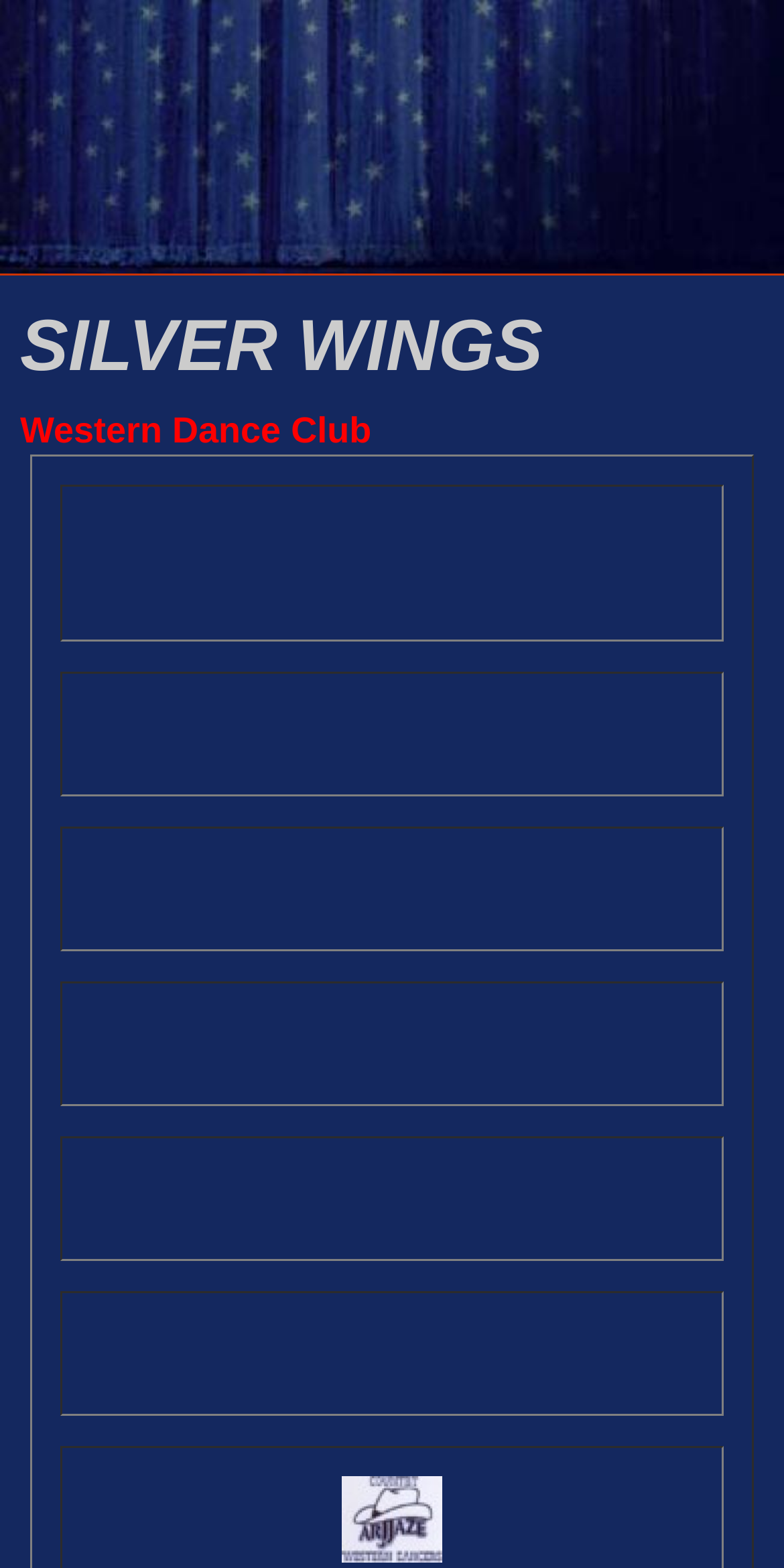Answer succinctly with a single word or phrase:
What is the purpose of the image with the description 'gallery/videopages-mm_spacer'?

Spacer image